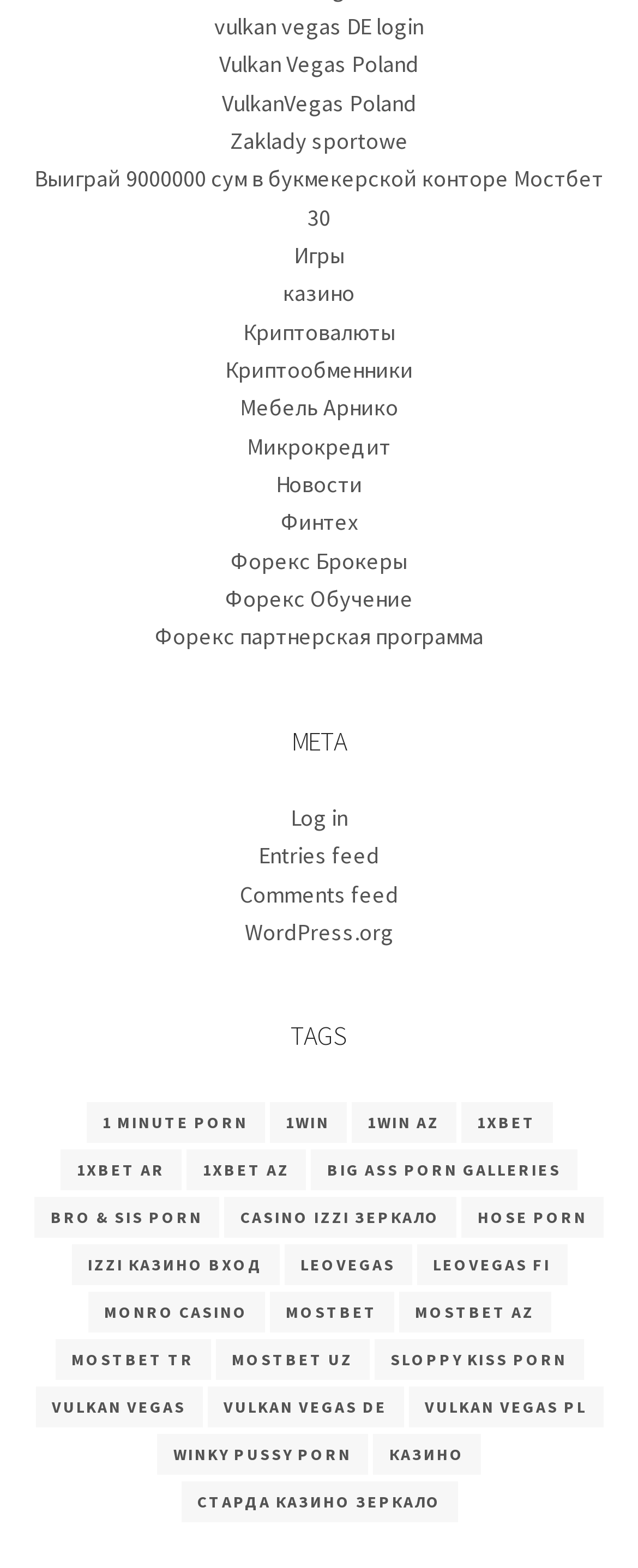Provide a one-word or short-phrase response to the question:
What is the login option?

Log in